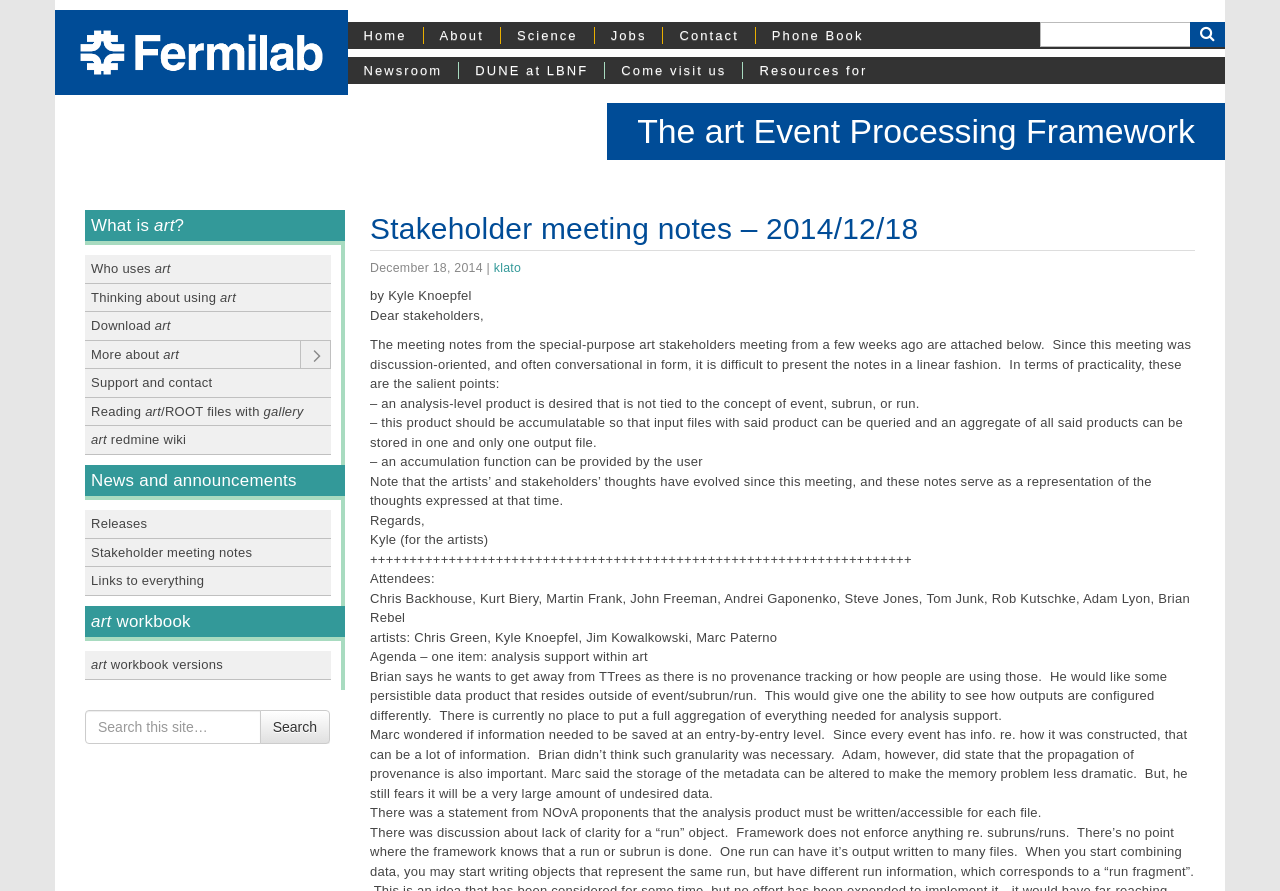Can you specify the bounding box coordinates for the region that should be clicked to fulfill this instruction: "Search for something".

[0.812, 0.025, 0.93, 0.053]